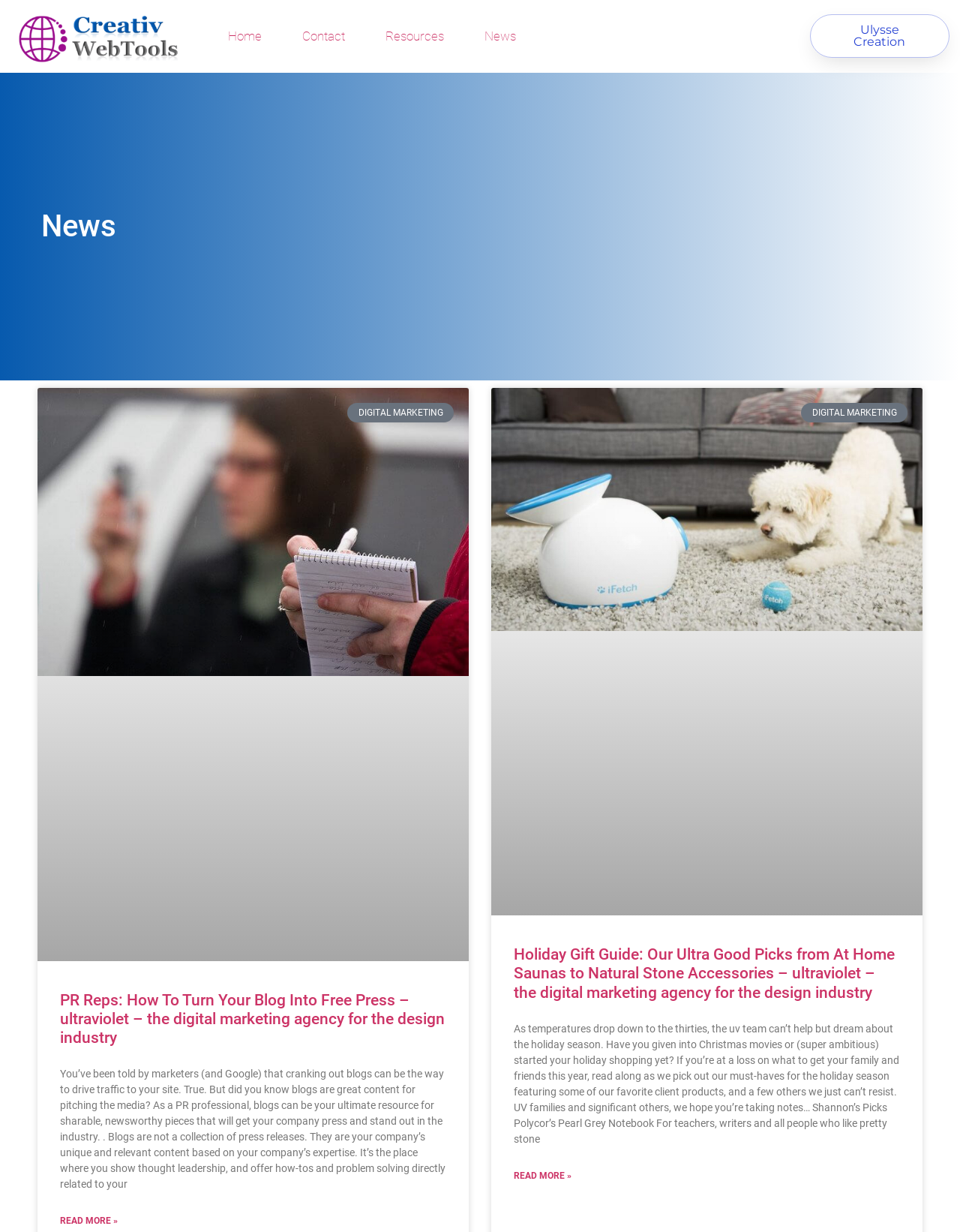Find the bounding box coordinates for the UI element that matches this description: "parent_node: DIGITAL MARKETING".

[0.512, 0.315, 0.961, 0.743]